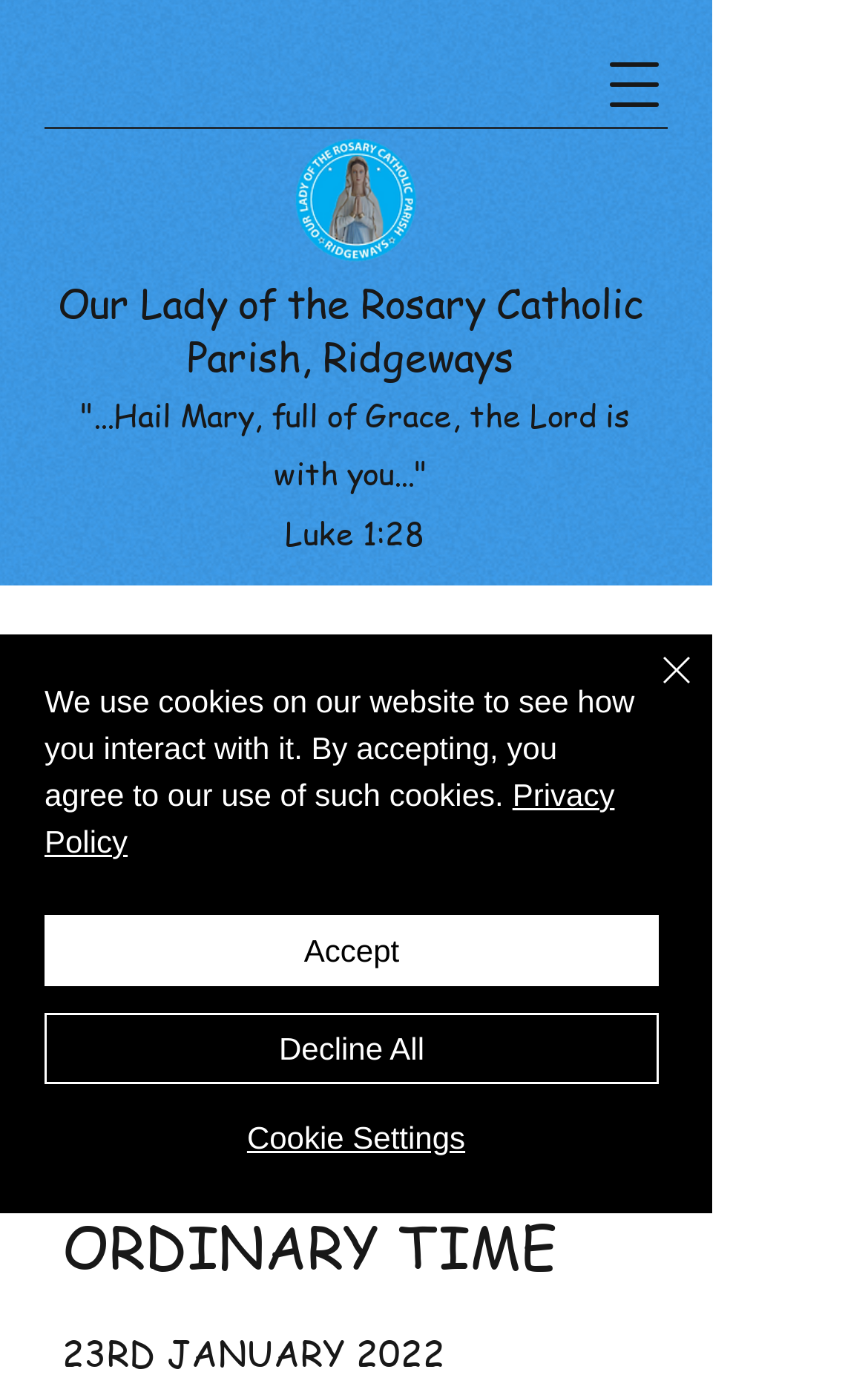Find and generate the main title of the webpage.

SUNDAY OF THE 3RD WEEK IN ORDINARY TIME